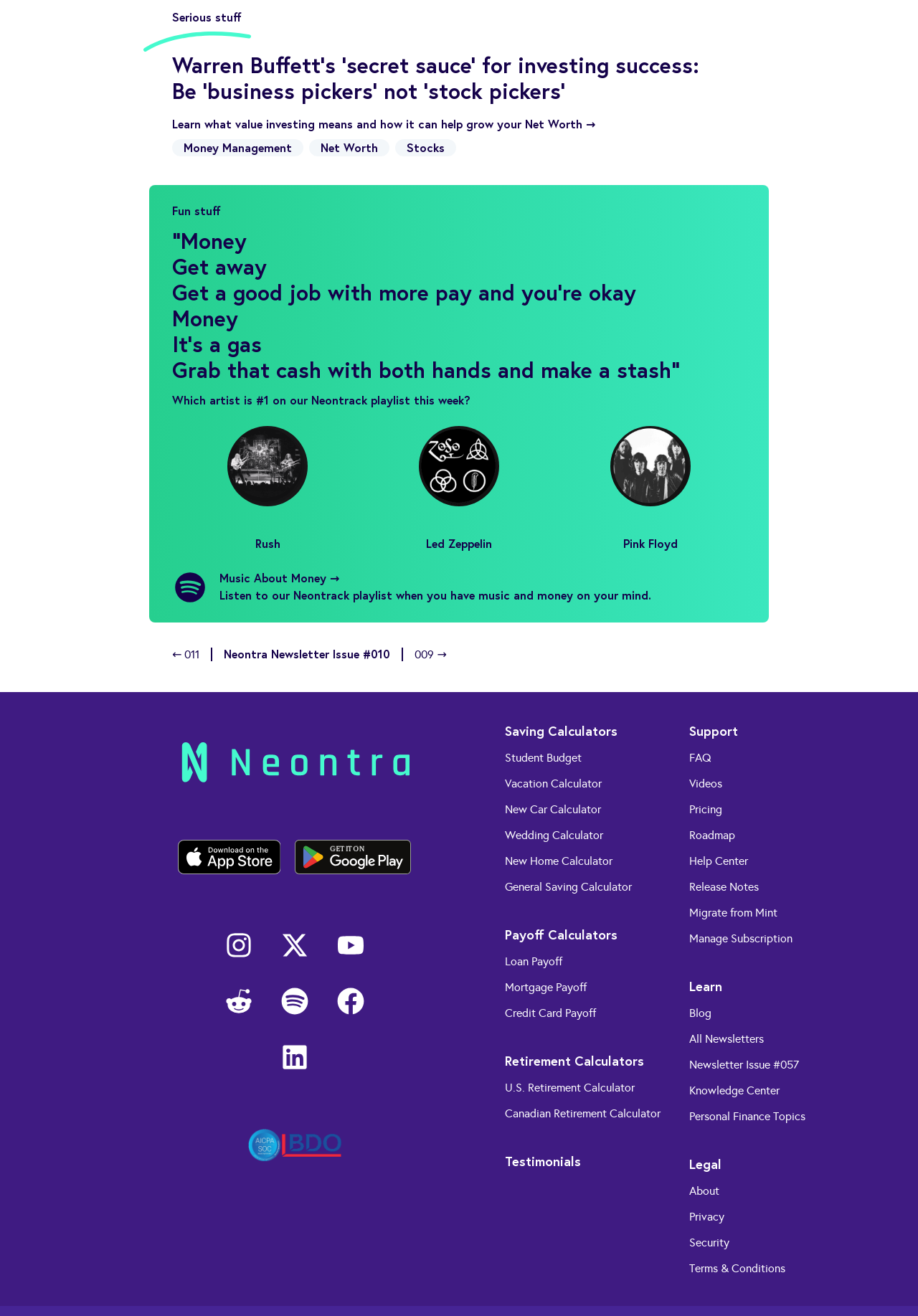Determine the bounding box coordinates of the region I should click to achieve the following instruction: "Check out the Neontrack playlist". Ensure the bounding box coordinates are four float numbers between 0 and 1, i.e., [left, top, right, bottom].

[0.239, 0.433, 0.37, 0.445]